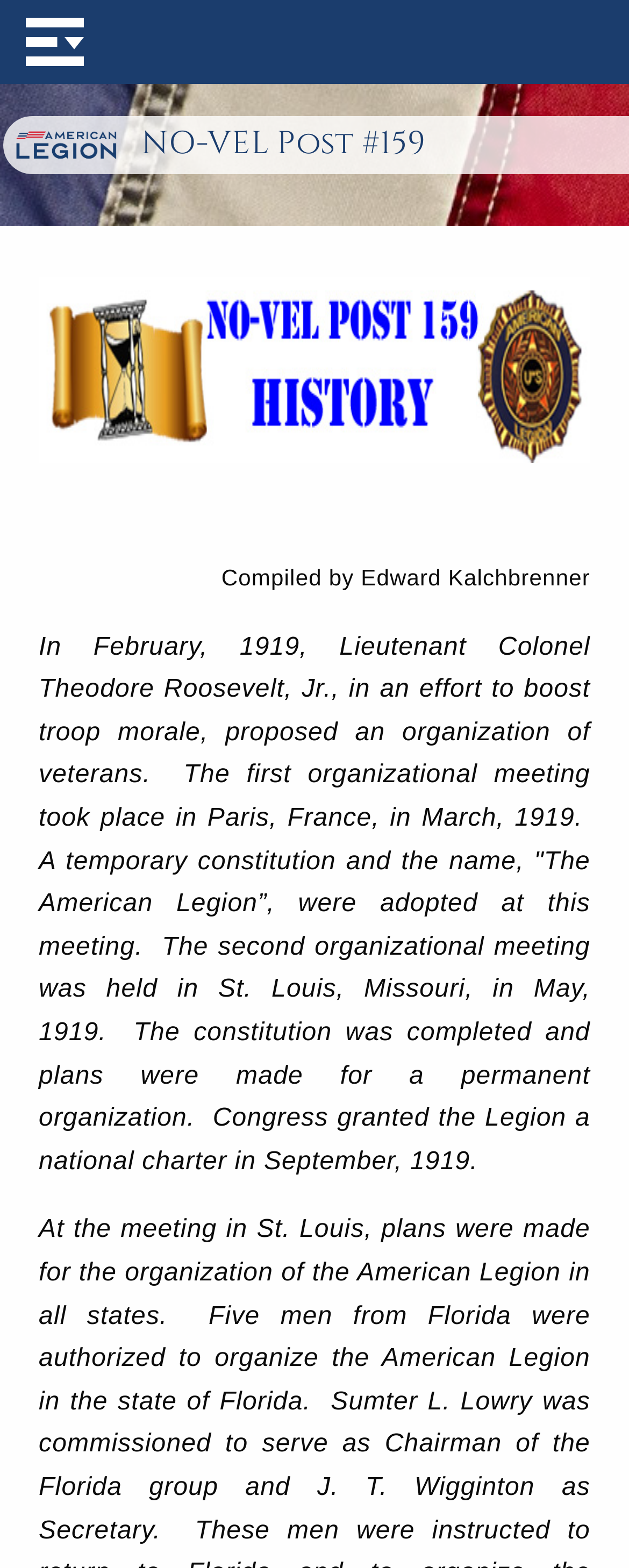What is the name of the organization?
Please provide a single word or phrase in response based on the screenshot.

The American Legion